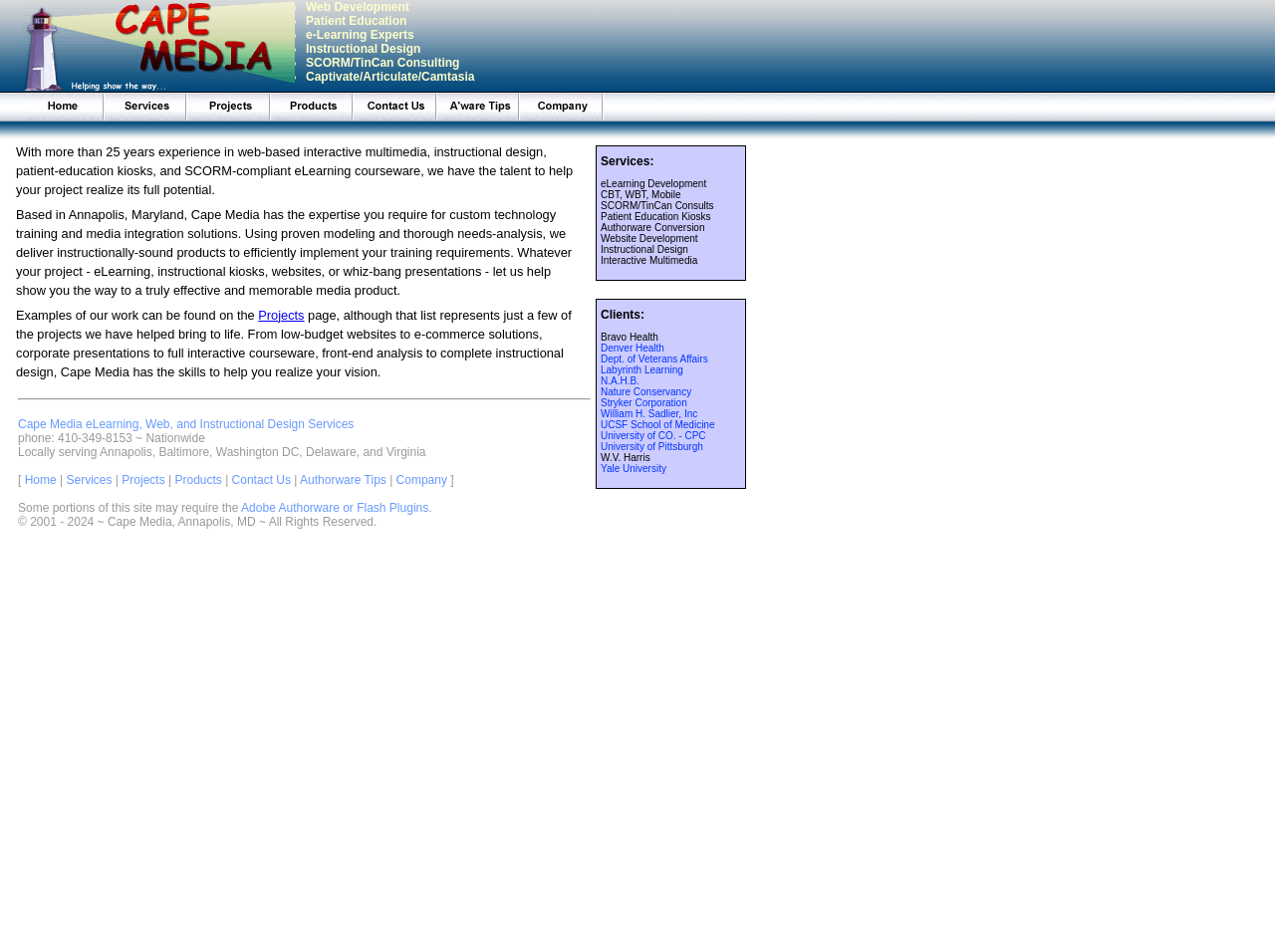Select the bounding box coordinates of the element I need to click to carry out the following instruction: "View 'Our Services'".

[0.086, 0.113, 0.147, 0.131]